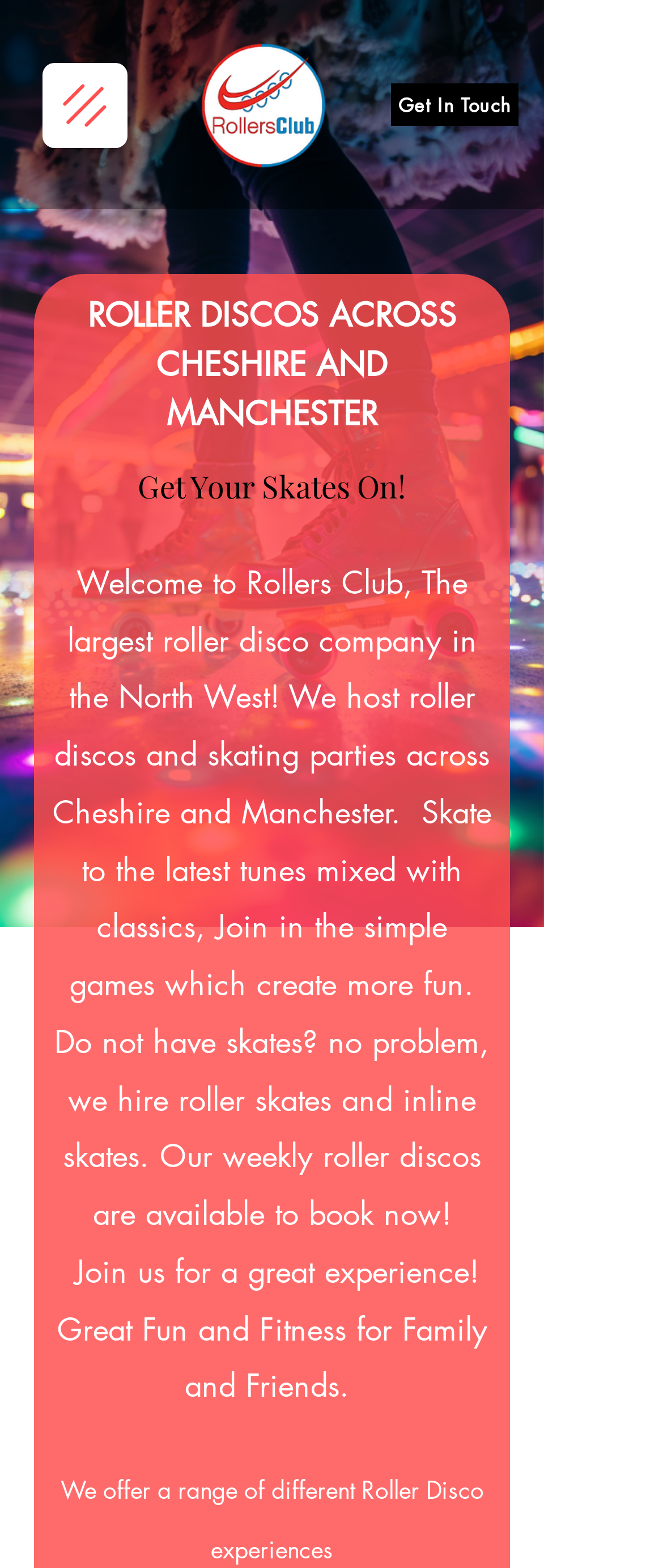Please analyze the image and give a detailed answer to the question:
What type of skates can be hired from Rollers Club?

According to the webpage, Rollers Club hires out roller skates and inline skates for their events. This is mentioned in the paragraph that describes the company's services.